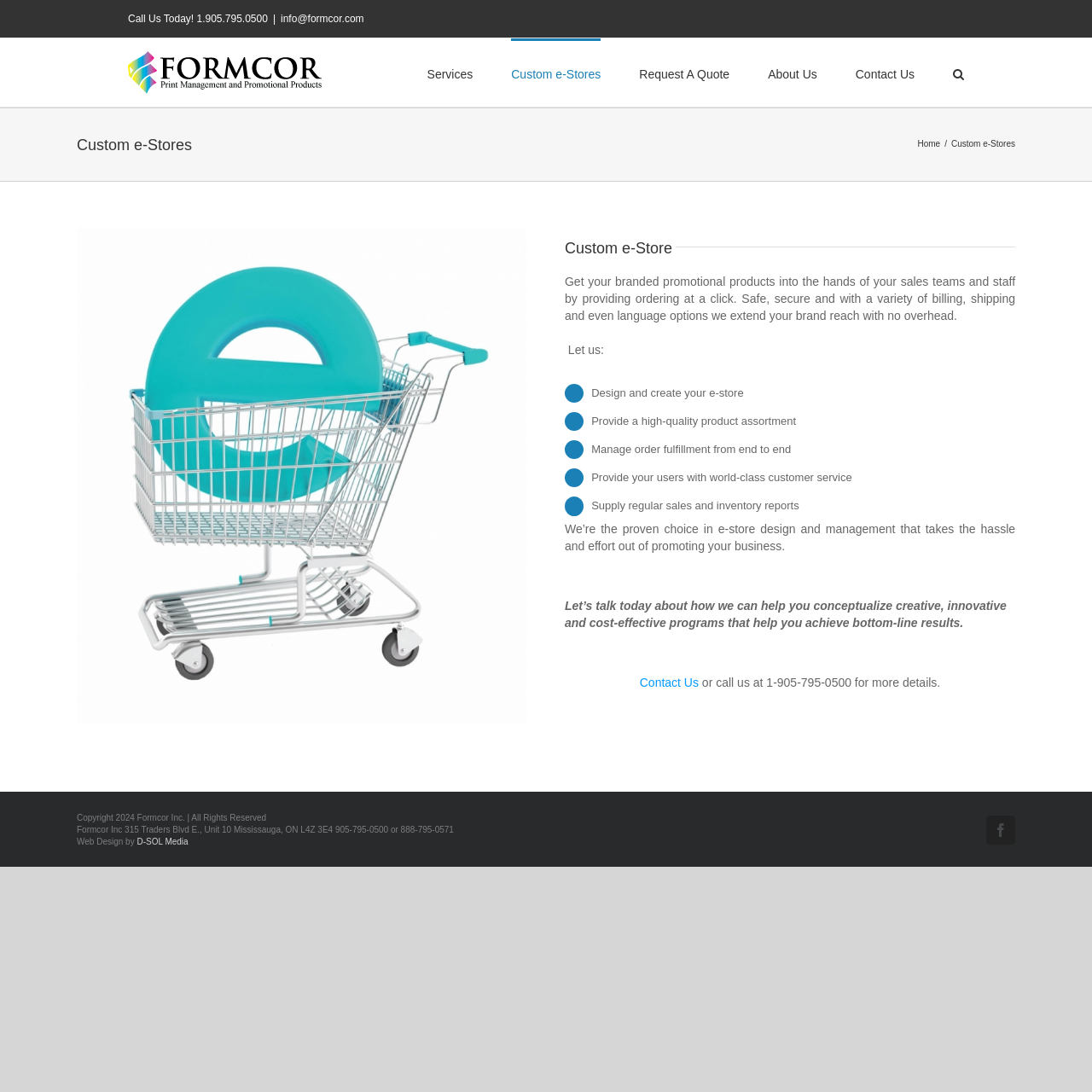Pinpoint the bounding box coordinates of the clickable element needed to complete the instruction: "Go to the 'About Us' page". The coordinates should be provided as four float numbers between 0 and 1: [left, top, right, bottom].

[0.703, 0.035, 0.748, 0.098]